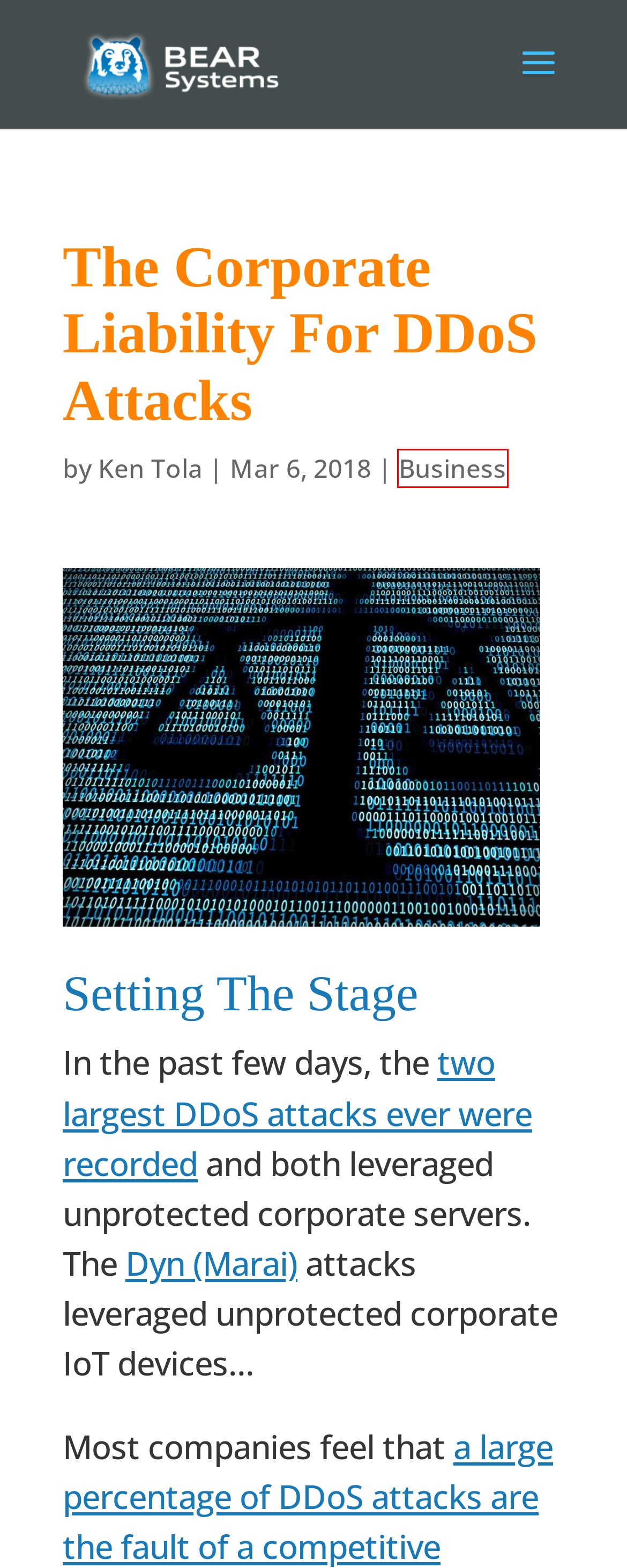You have a screenshot showing a webpage with a red bounding box around a UI element. Choose the webpage description that best matches the new page after clicking the highlighted element. Here are the options:
A. Ken Tola, Author at Bear Systems
B. December 2017 - Bear Systems
C. February 2018 - Bear Systems
D. October 2016 - Bear Systems
E. Business Archives - Bear Systems
F. XDR 2.0 Foundational Cybersecurity for an Automated Future
G. Security Archives - Bear Systems
H. October 2017 - Bear Systems

E